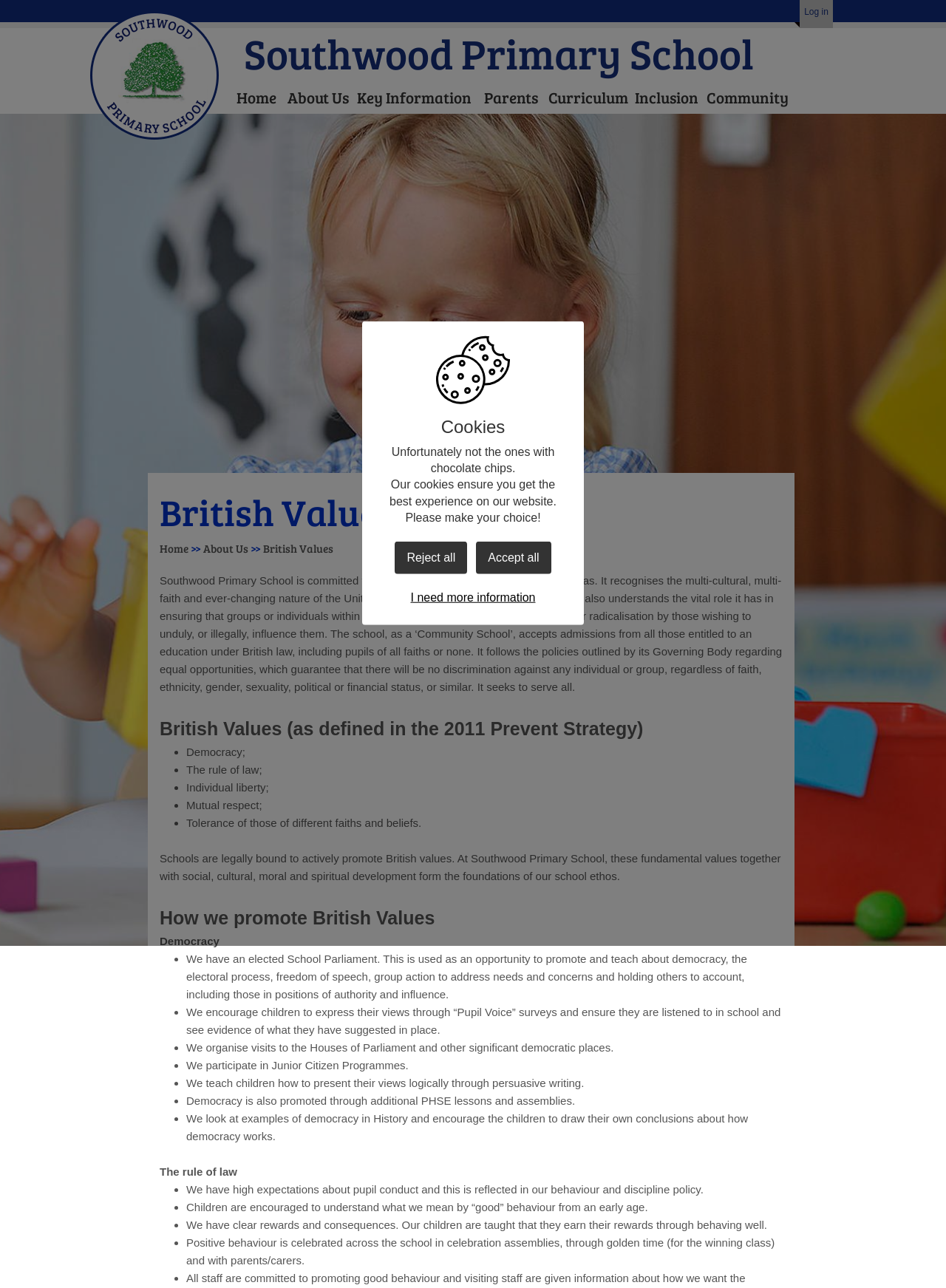Please determine the bounding box coordinates of the area that needs to be clicked to complete this task: 'Go to the 'Home Page''. The coordinates must be four float numbers between 0 and 1, formatted as [left, top, right, bottom].

[0.095, 0.009, 0.231, 0.108]